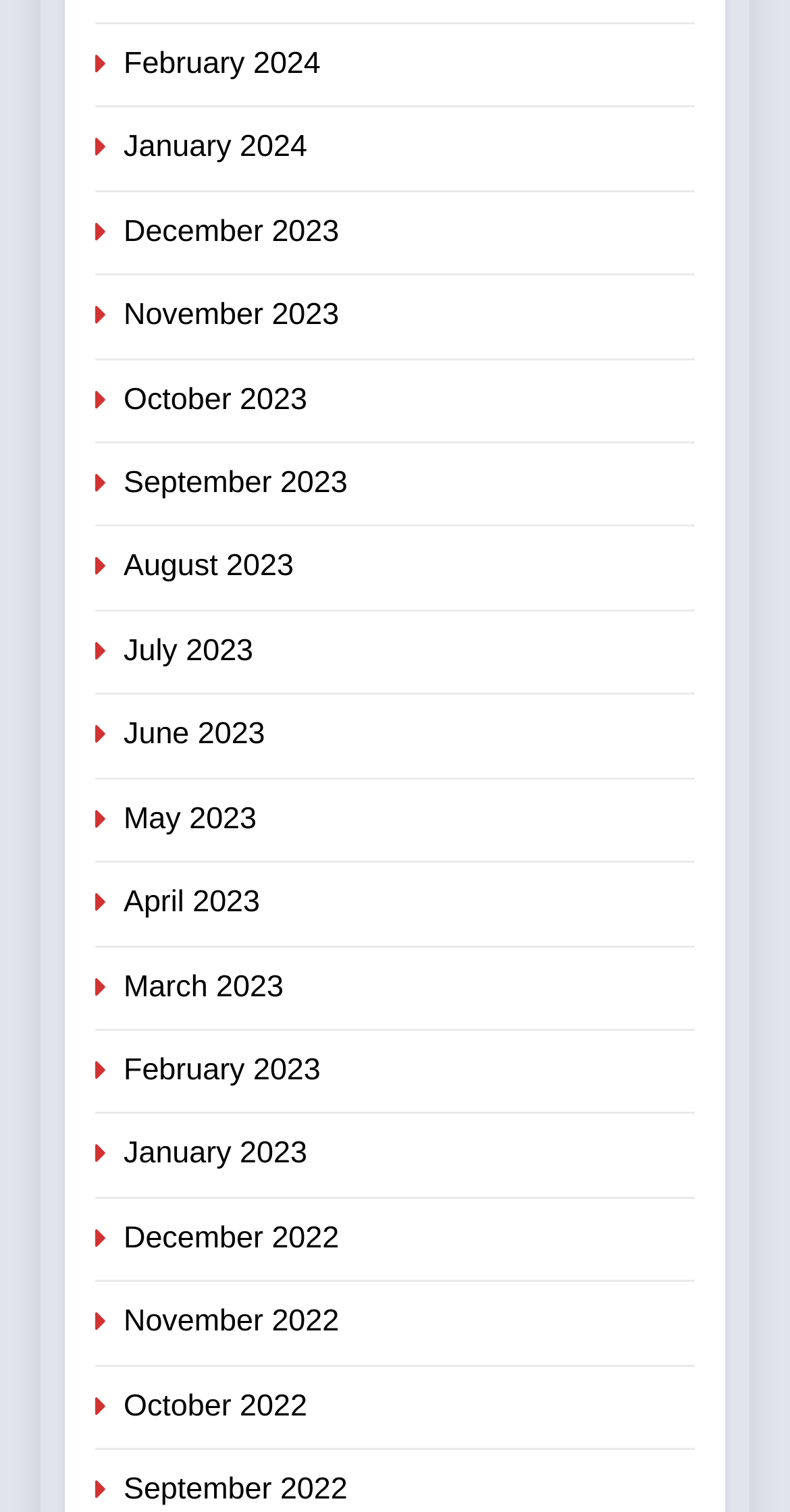Locate the bounding box coordinates of the element that should be clicked to fulfill the instruction: "Browse December 2022".

[0.156, 0.807, 0.429, 0.83]